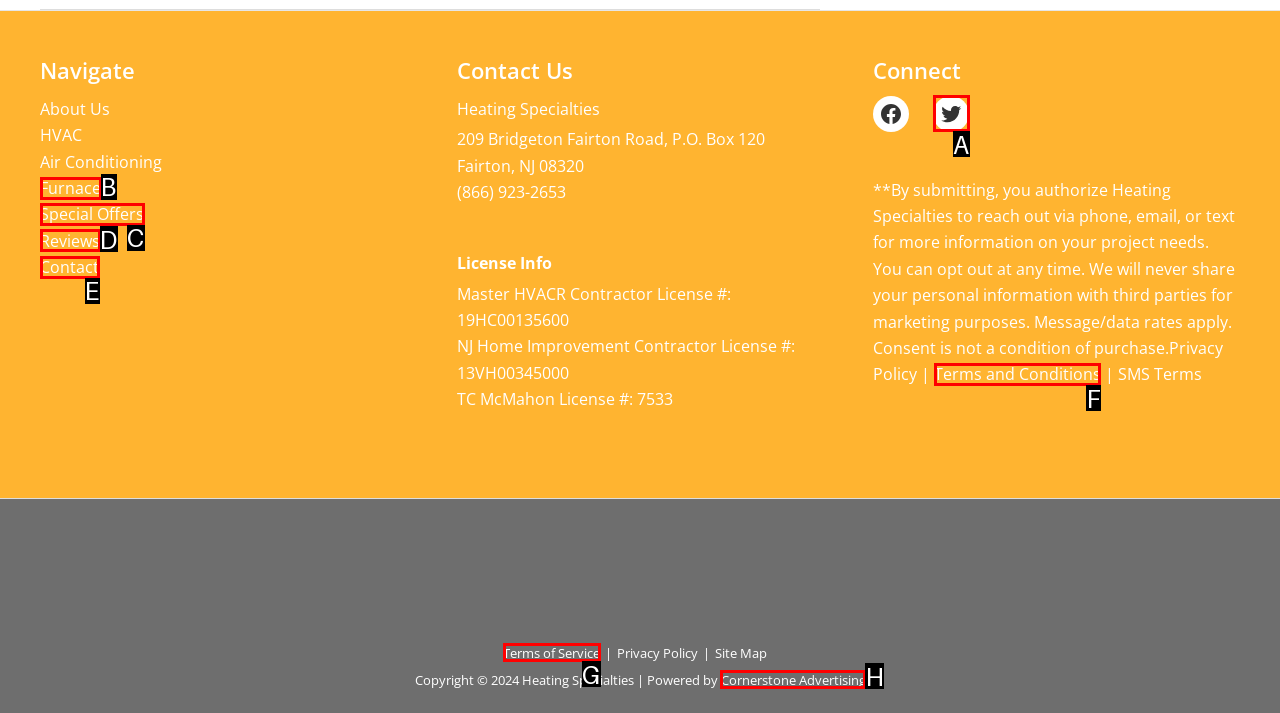For the given instruction: View Terms and Conditions, determine which boxed UI element should be clicked. Answer with the letter of the corresponding option directly.

F